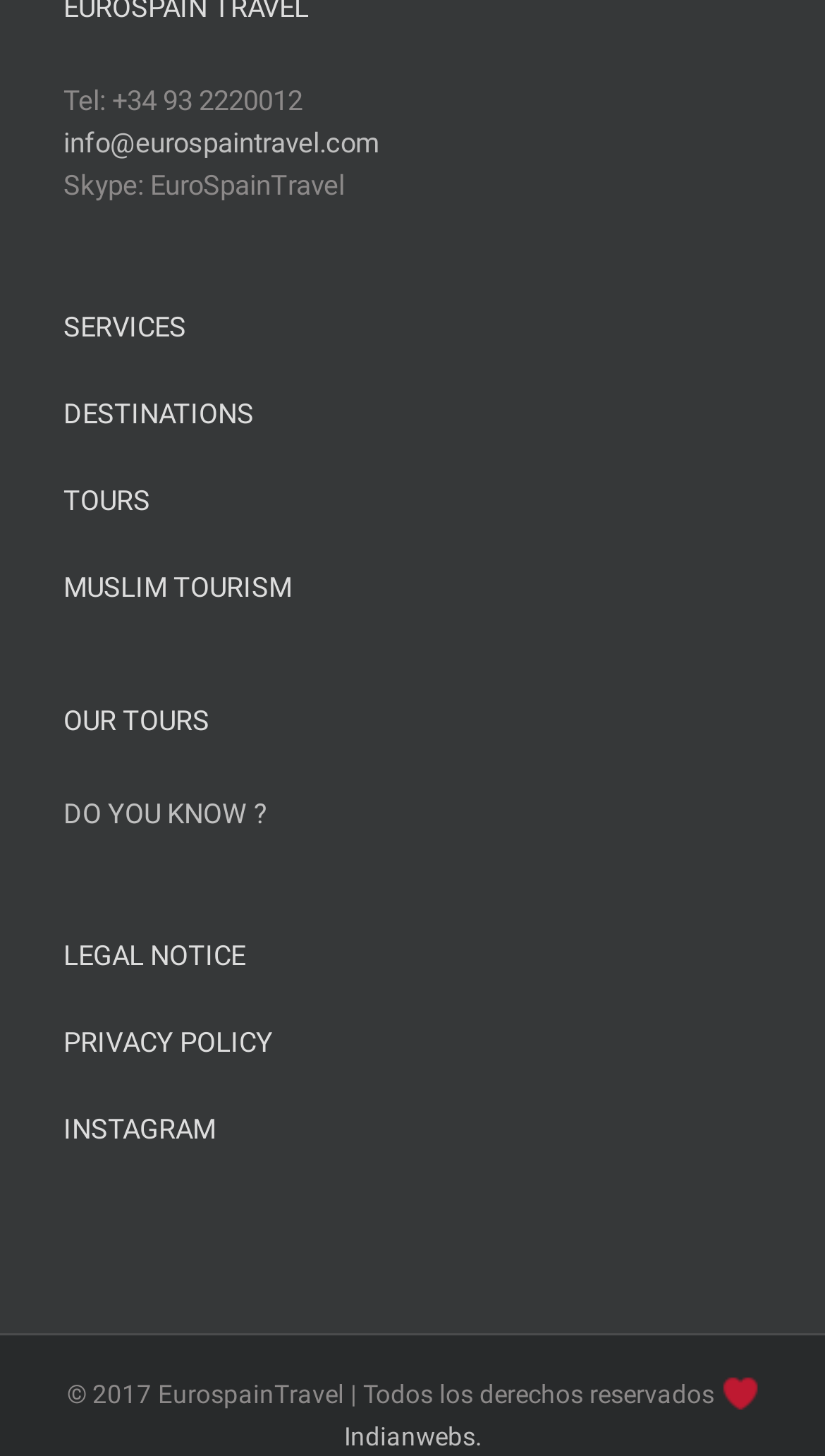Give a one-word or phrase response to the following question: What is the name of the company that developed the website?

Indianwebs